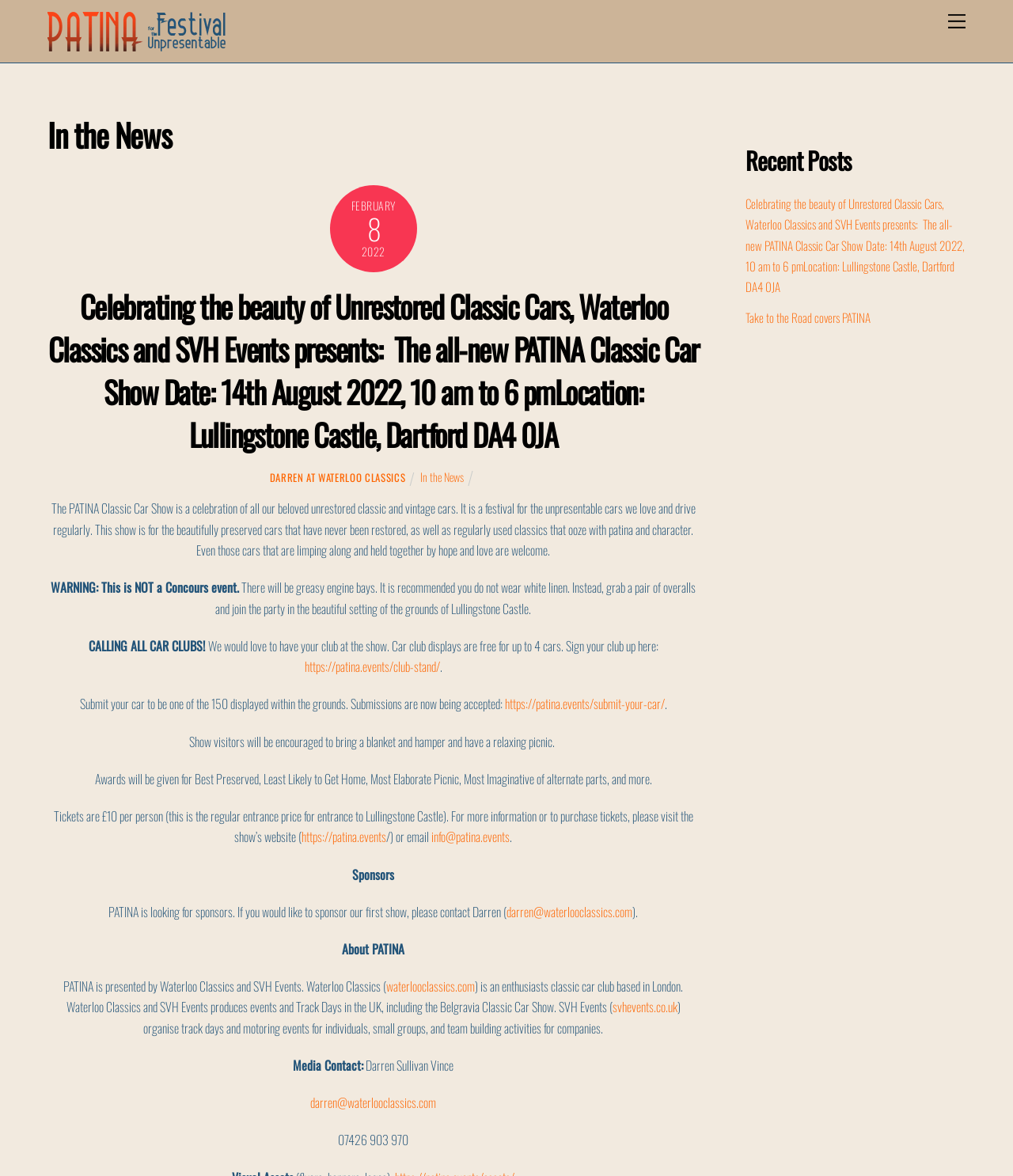Please look at the image and answer the question with a detailed explanation: What is the date of the PATINA Classic Car Show?

The date of the PATINA Classic Car Show is 14th August 2022, which is mentioned in the link 'Celebrating the beauty of Unrestored Classic Cars, Waterloo Classics and SVH Events presents: The all-new PATINA Classic Car Show Date: 14th August 2022, 10 am to 6 pmLocation: Lullingstone Castle, Dartford DA4 0JA'.